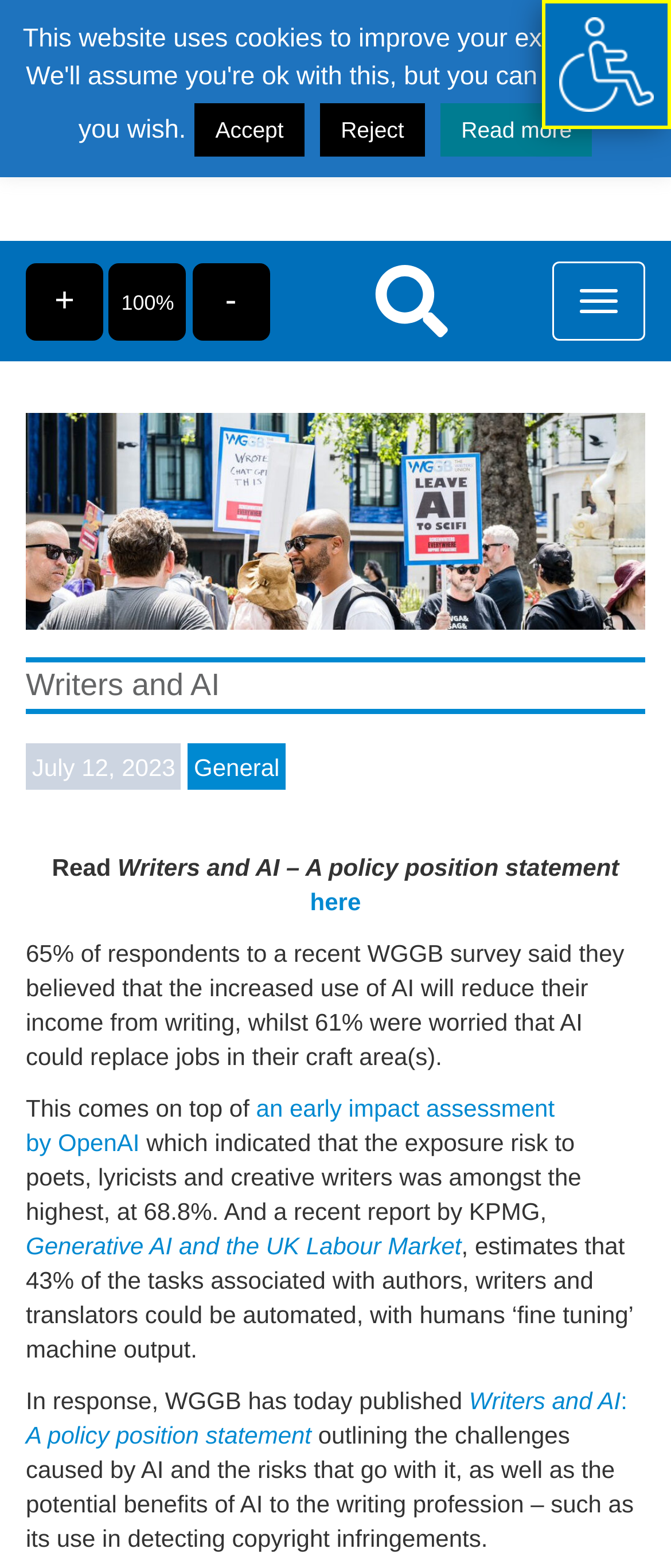Bounding box coordinates should be in the format (top-left x, top-left y, bottom-right x, bottom-right y) and all values should be floating point numbers between 0 and 1. Determine the bounding box coordinate for the UI element described as: 100%

[0.162, 0.167, 0.278, 0.217]